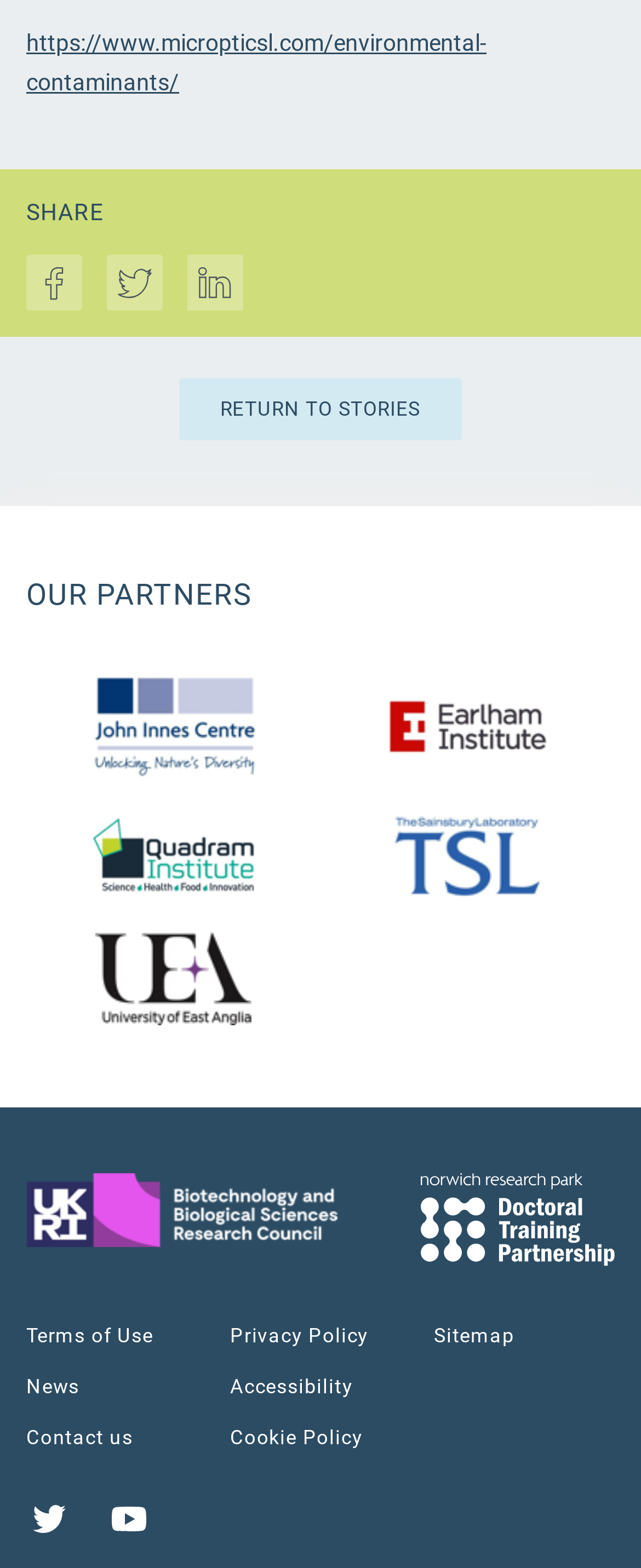Determine the bounding box coordinates of the clickable region to follow the instruction: "View terms of use".

[0.041, 0.844, 0.239, 0.859]